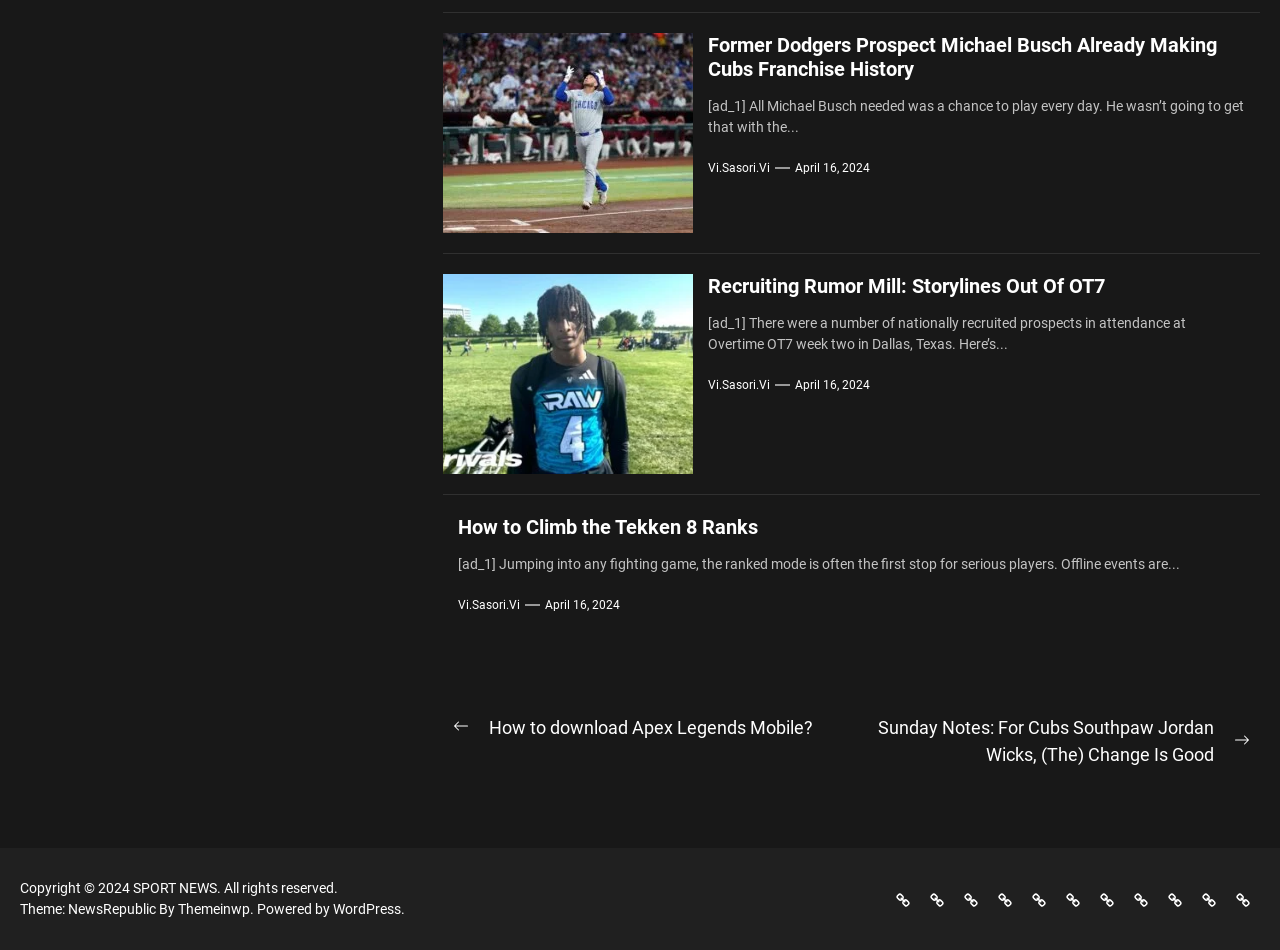Please specify the bounding box coordinates of the element that should be clicked to execute the given instruction: 'Click on the Baseball category'. Ensure the coordinates are four float numbers between 0 and 1, expressed as [left, top, right, bottom].

[0.693, 0.93, 0.718, 0.963]